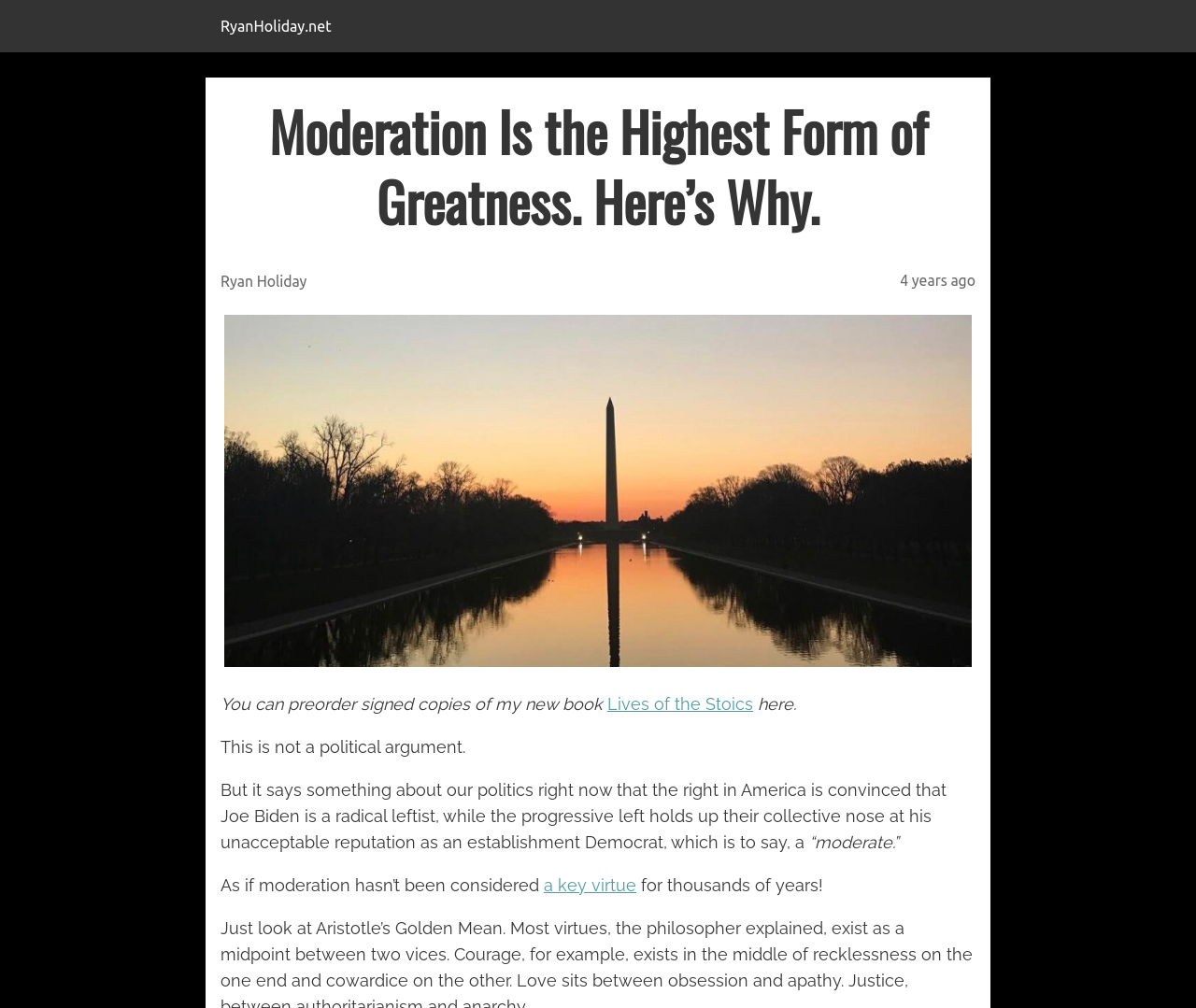Based on the element description "Cloudflare", predict the bounding box coordinates of the UI element.

None